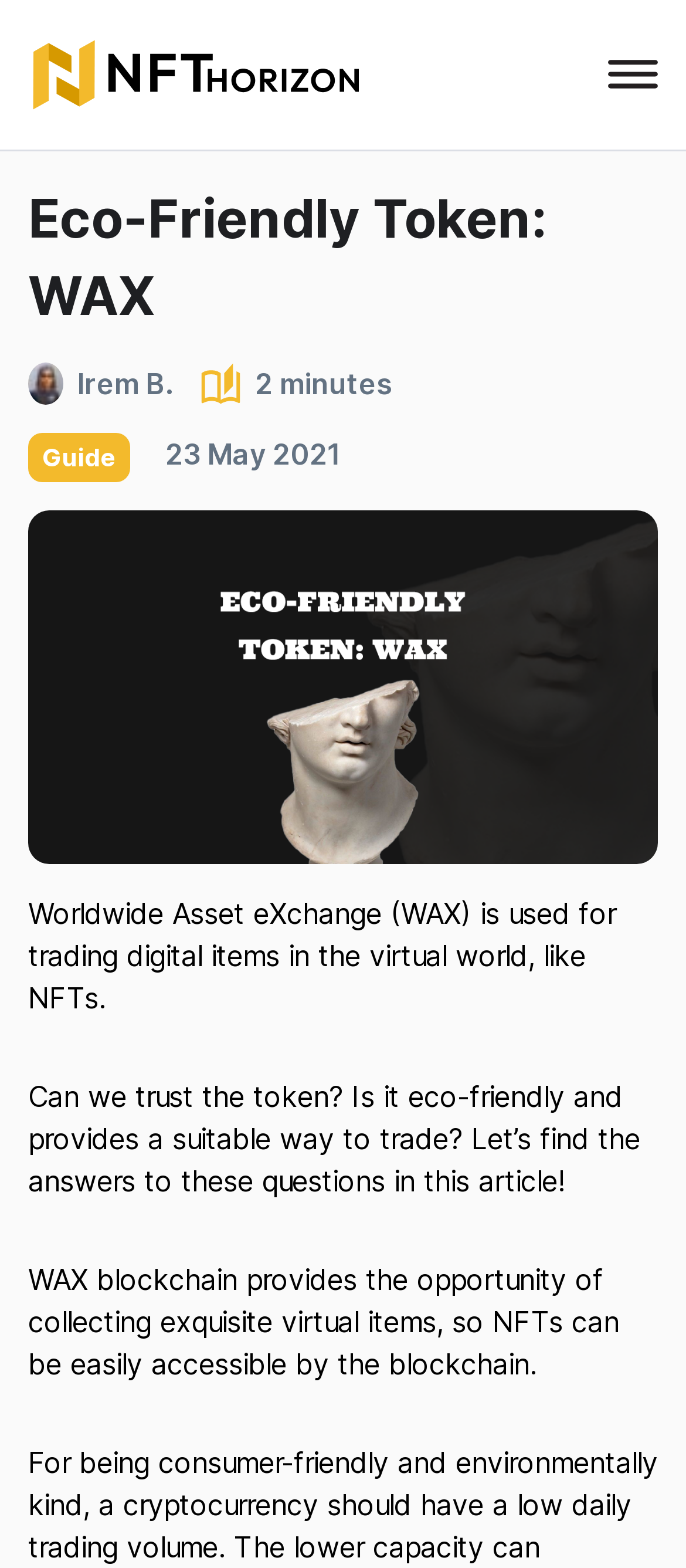Please determine and provide the text content of the webpage's heading.

Eco-Friendly Token: WAX